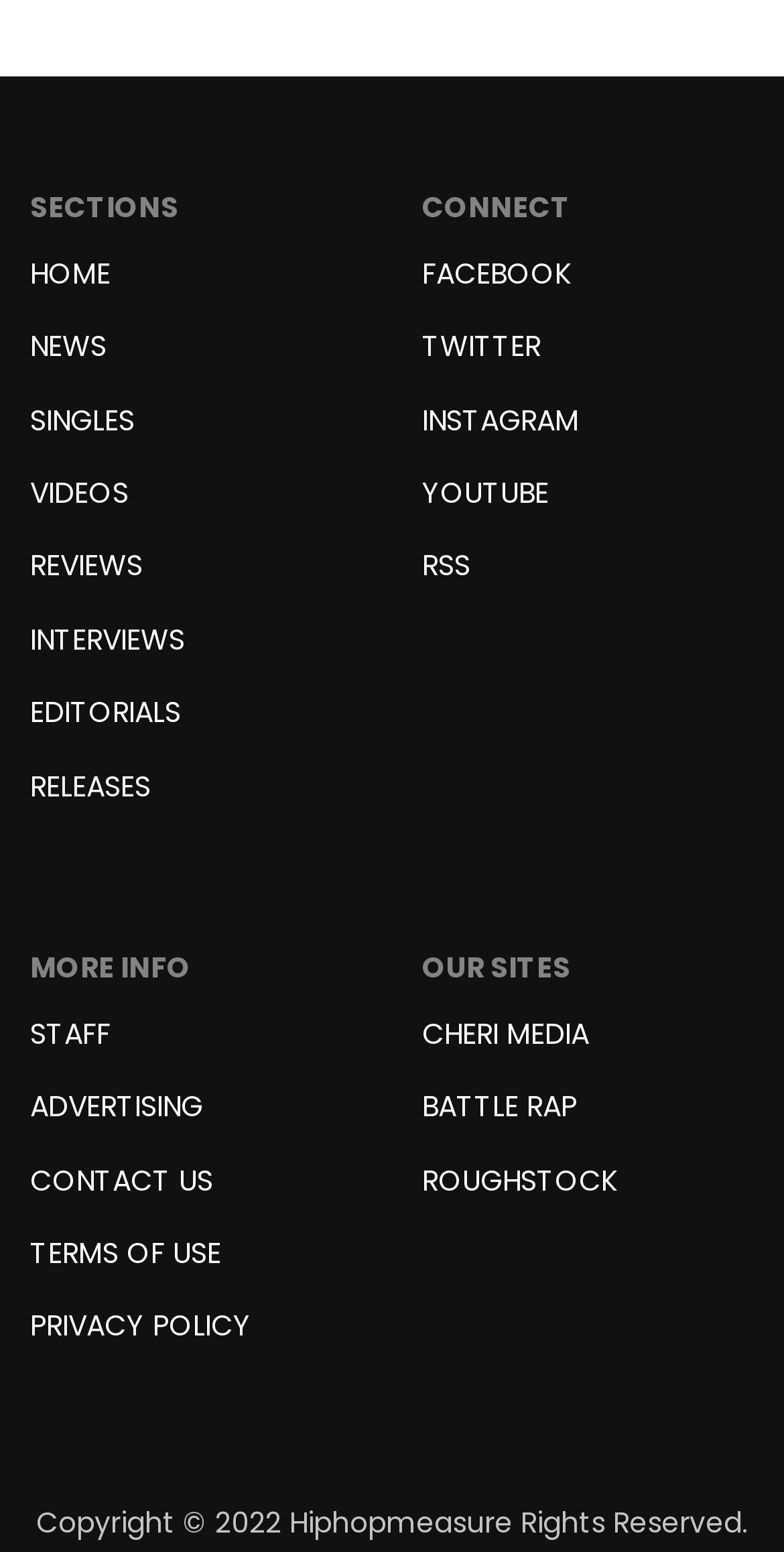What is the second link on the webpage?
Observe the image and answer the question with a one-word or short phrase response.

NEWS